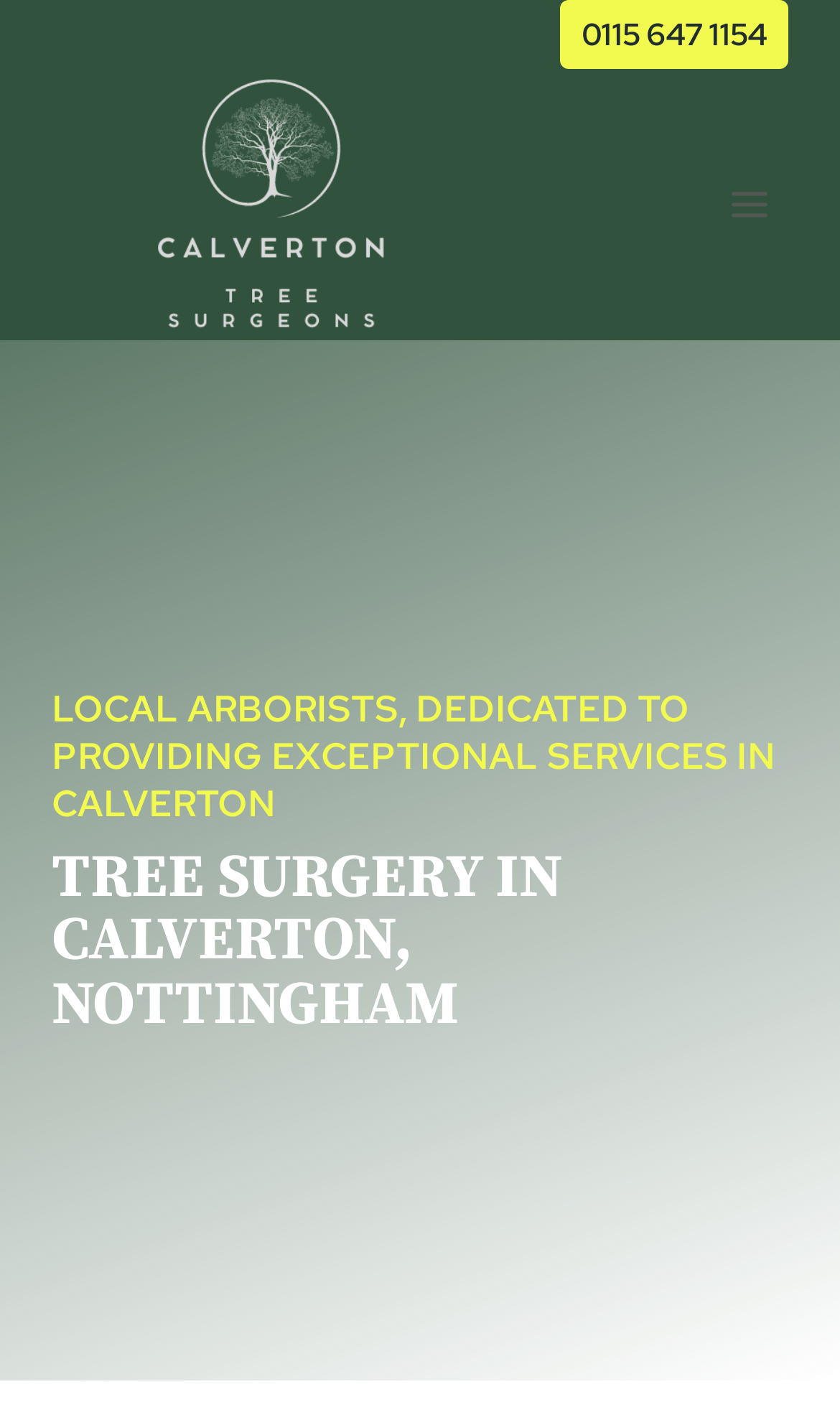Provide your answer in a single word or phrase: 
What is the main service provided by the company?

Tree surgery